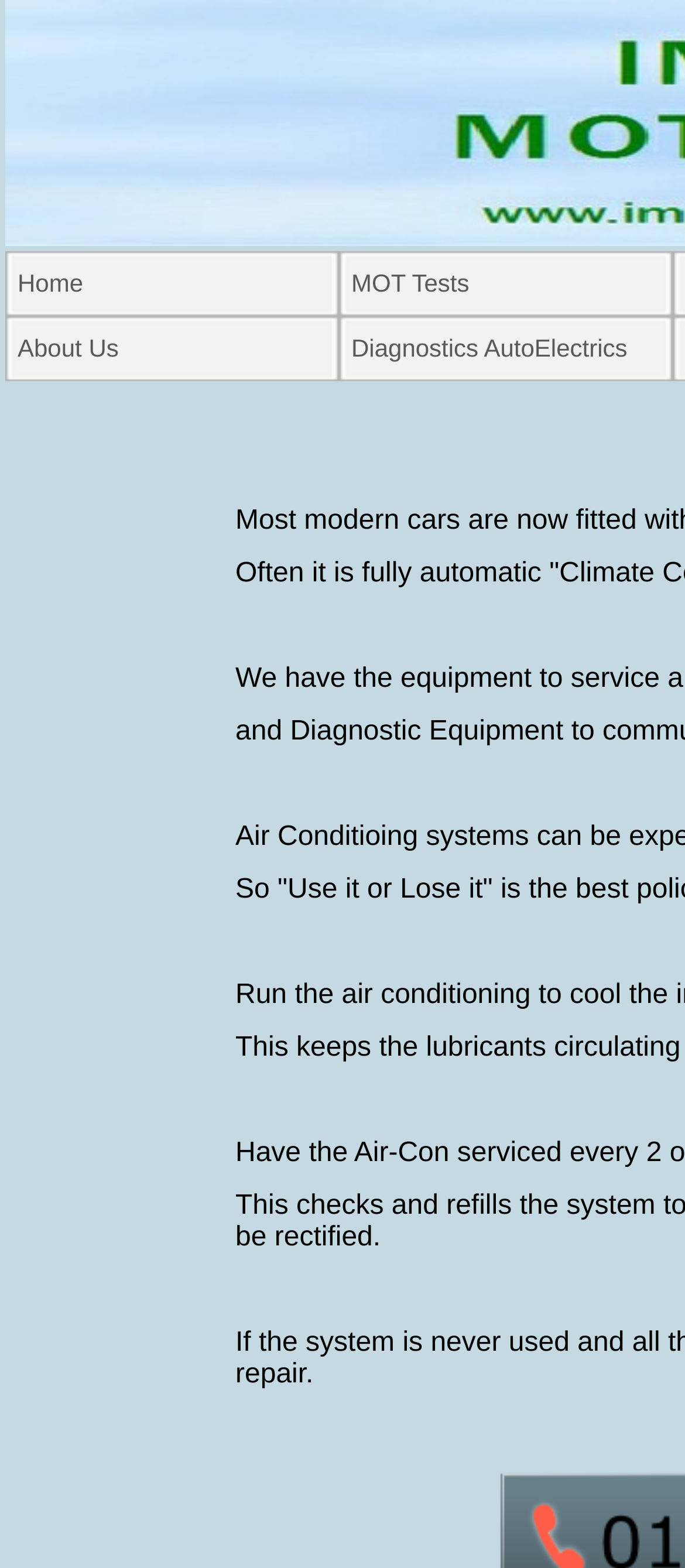Kindly respond to the following question with a single word or a brief phrase: 
What is the text above the 'Have the Air-' text?

empty space